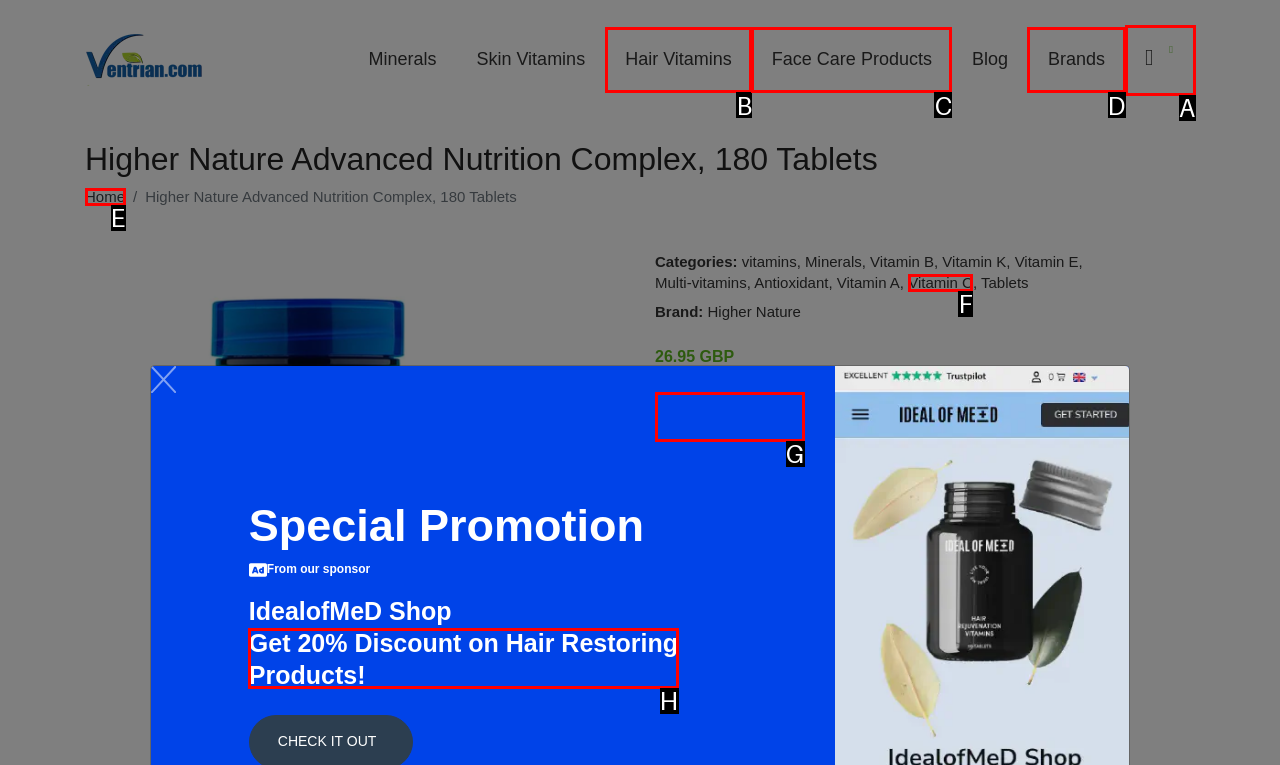For the task: Get 20% Discount on Hair Restoring Products, identify the HTML element to click.
Provide the letter corresponding to the right choice from the given options.

H